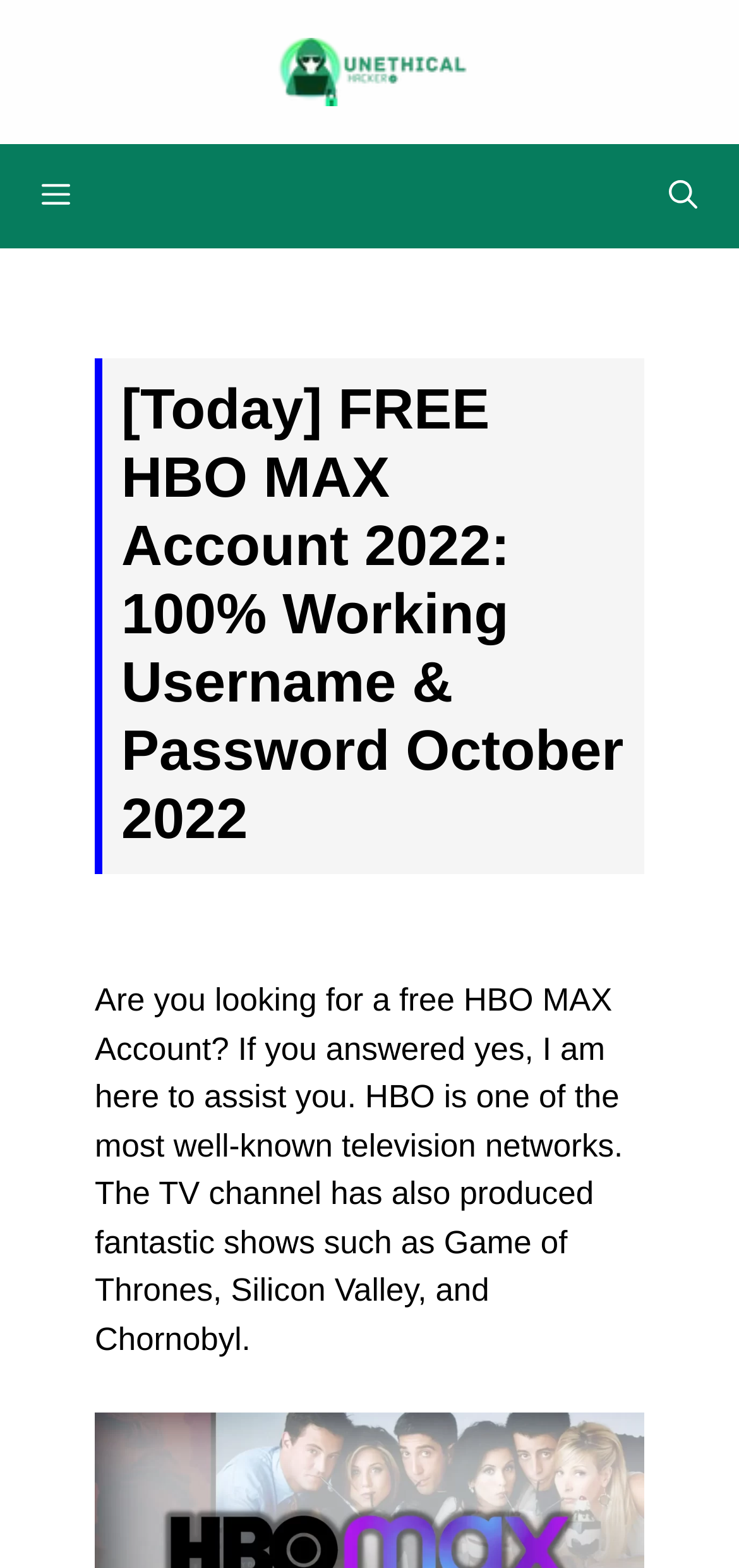Determine the bounding box for the UI element described here: "Menu".

[0.003, 0.092, 0.149, 0.158]